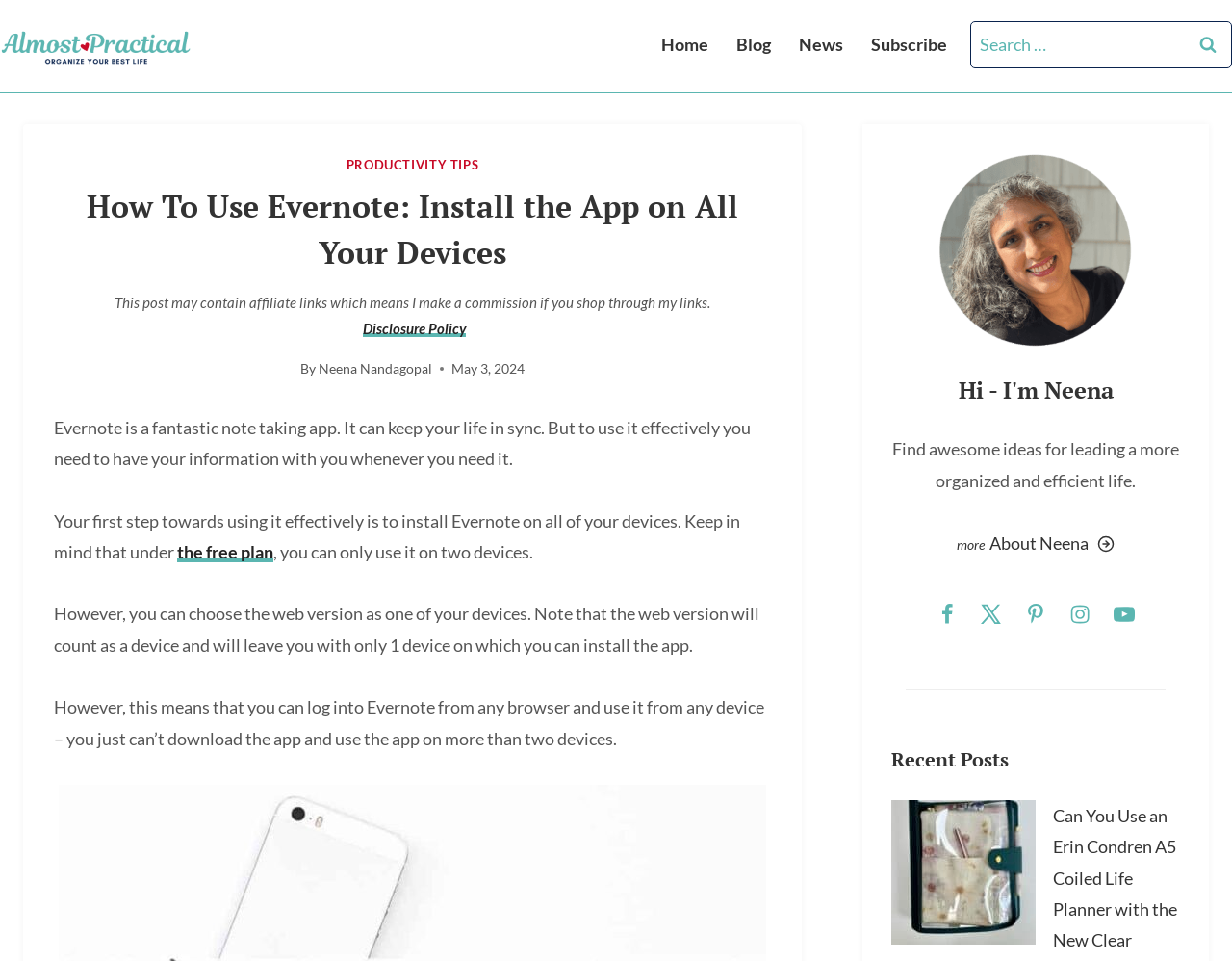How many devices can you use Evernote on under the free plan?
Kindly answer the question with as much detail as you can.

According to the text, under the free plan, you can only use Evernote on two devices, and if you choose the web version as one of your devices, you will be left with only one device on which you can install the app.